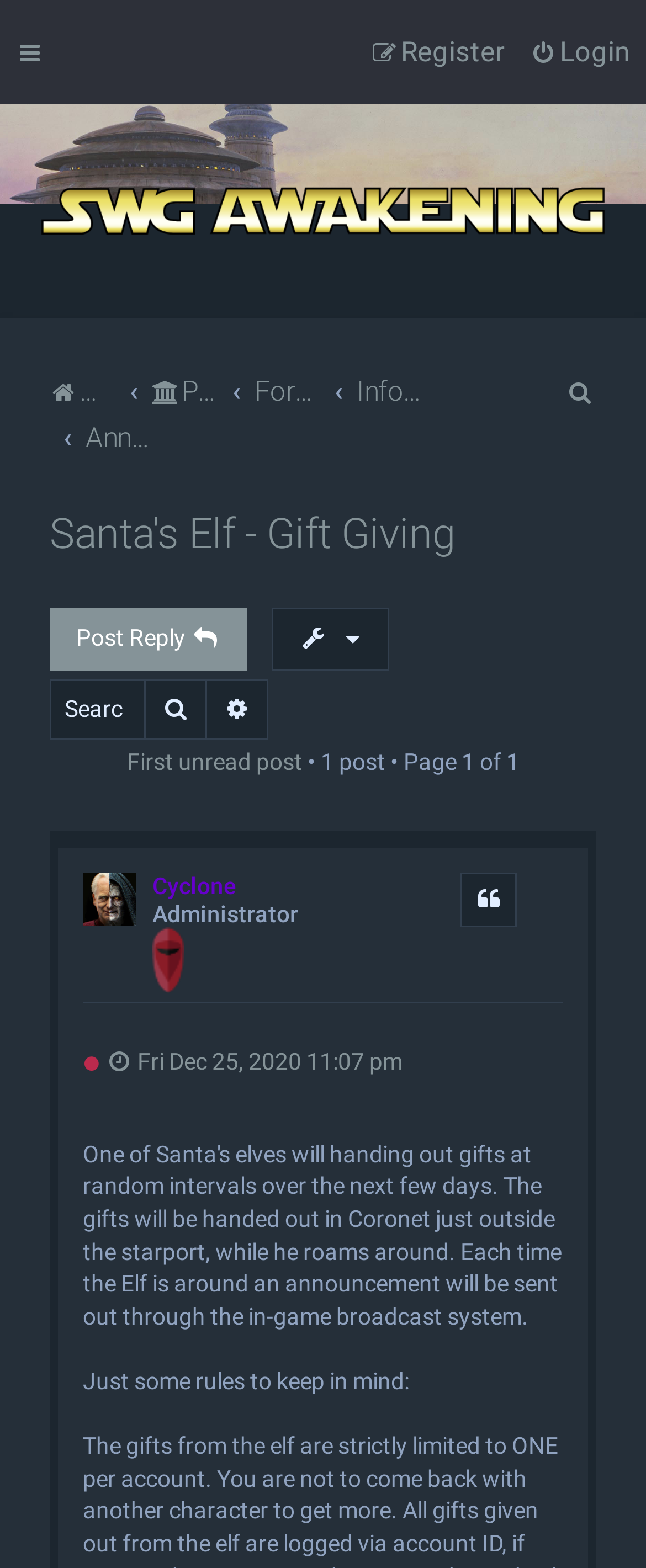Provide a comprehensive description of the webpage.

The webpage is about Santa's Elf - Gift Giving, a topic within the SWG Awakening community. At the top, there is a horizontal menubar with links to "Login" and "Register" on the right side. Below this, there is another horizontal menubar with links to "Home", "Portal", "Forums", "Information", and "Announcements". 

On the left side, there is a heading "Santa's Elf - Gift Giving" with a link to the same title. Below this, there are links to "Post Reply" and "Topic tools". A search bar is located to the right of these links, with a search box, a "Search" button, and a link to "Advanced search". 

Further down, there is a link to "First unread post" and some text indicating that there is "1 post" on the current page. A description list is displayed, showing a user's avatar, username "Cyclone", and role "Administrator". 

On the right side, there is a link to "Quote" and some text indicating that the post is unread. The post's timestamp is displayed as "Fri Dec 25, 2020 11:07 pm". Finally, there is a paragraph of text starting with "Just some rules to keep in mind:".